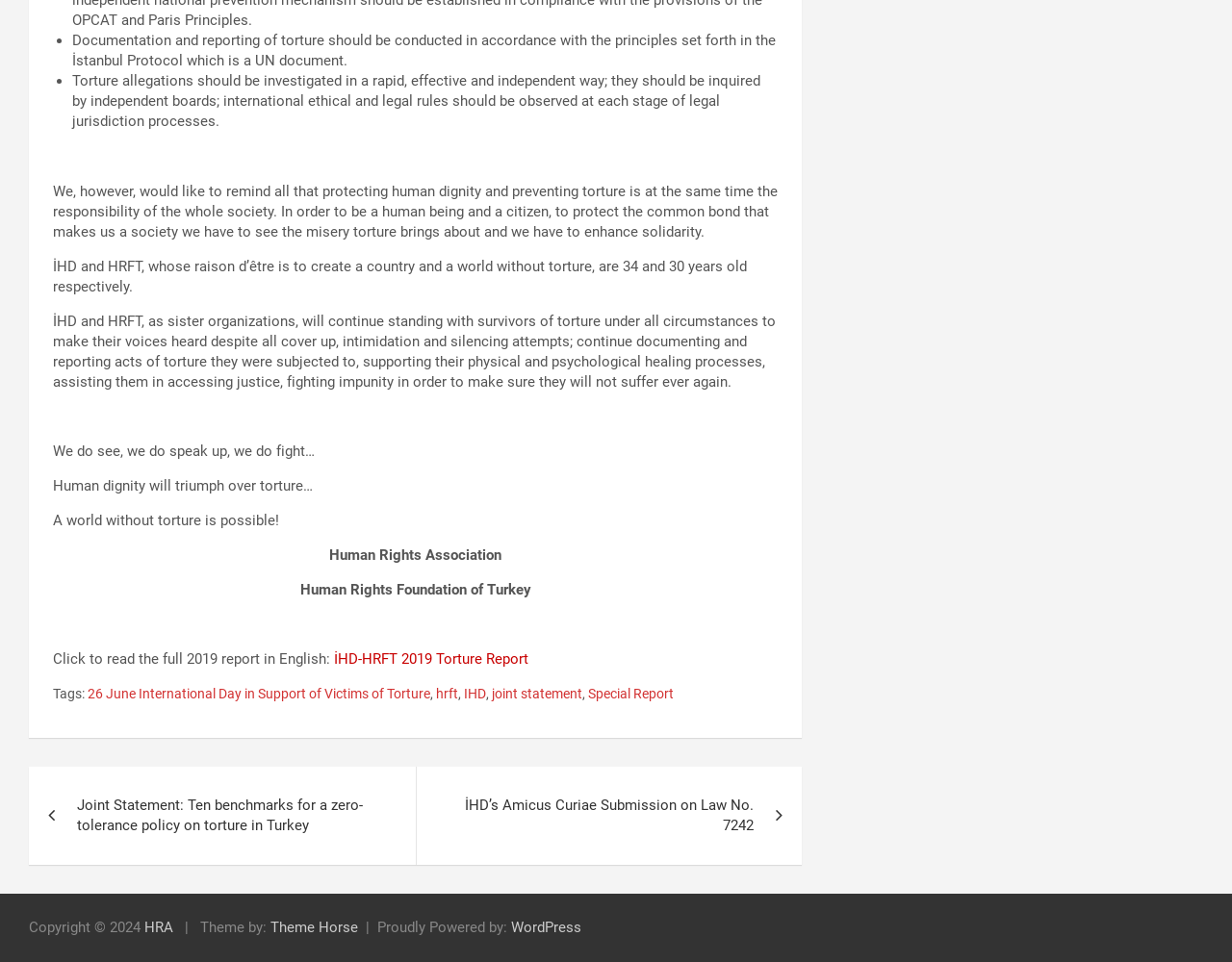Locate the bounding box coordinates of the clickable area needed to fulfill the instruction: "Visit the Human Rights Association page".

[0.267, 0.568, 0.407, 0.586]